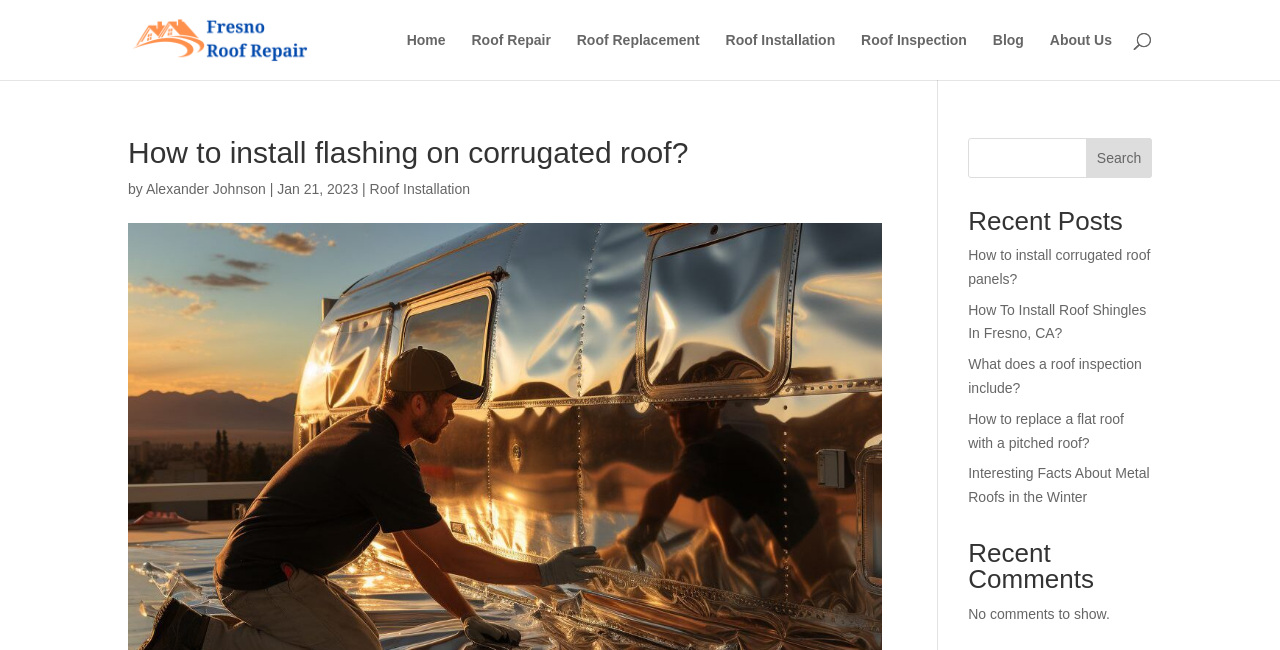Find the primary header on the webpage and provide its text.

How to install flashing on corrugated roof?